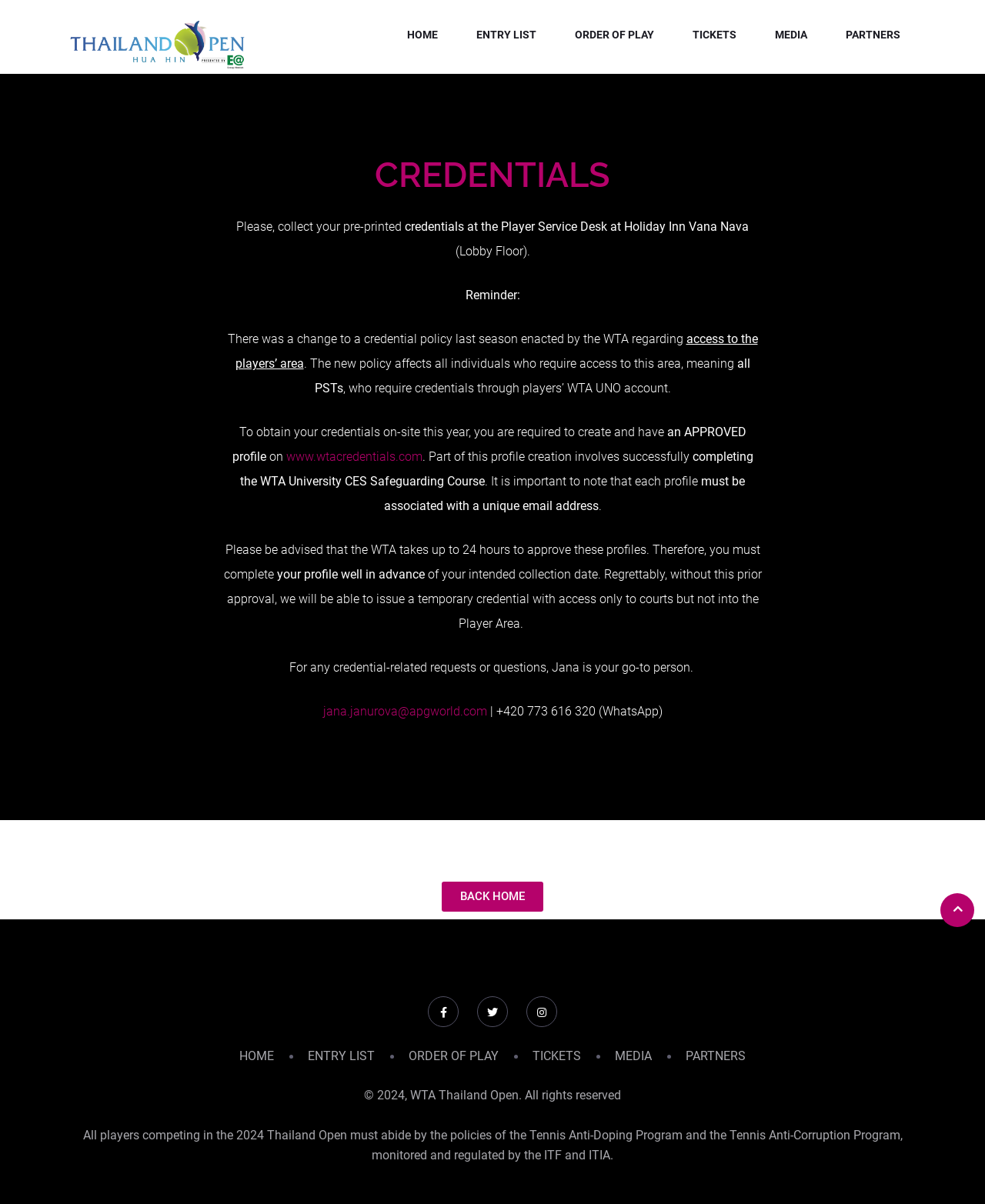Find the bounding box coordinates of the clickable area required to complete the following action: "Click on WTA Thailand Open link".

[0.066, 0.0, 0.253, 0.062]